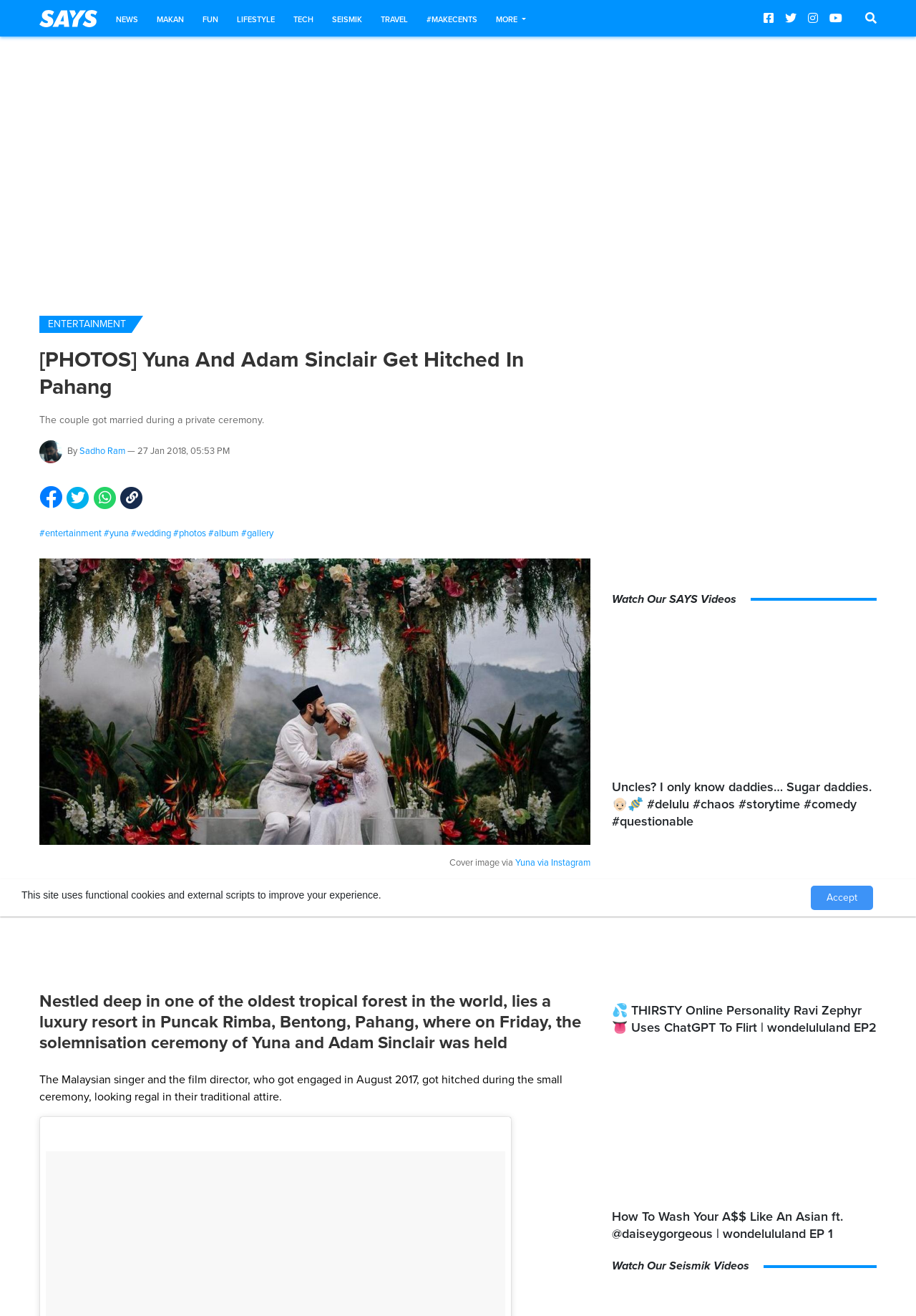Determine the bounding box coordinates of the area to click in order to meet this instruction: "Read more about Yuna and Adam Sinclair's wedding".

[0.043, 0.261, 0.645, 0.305]